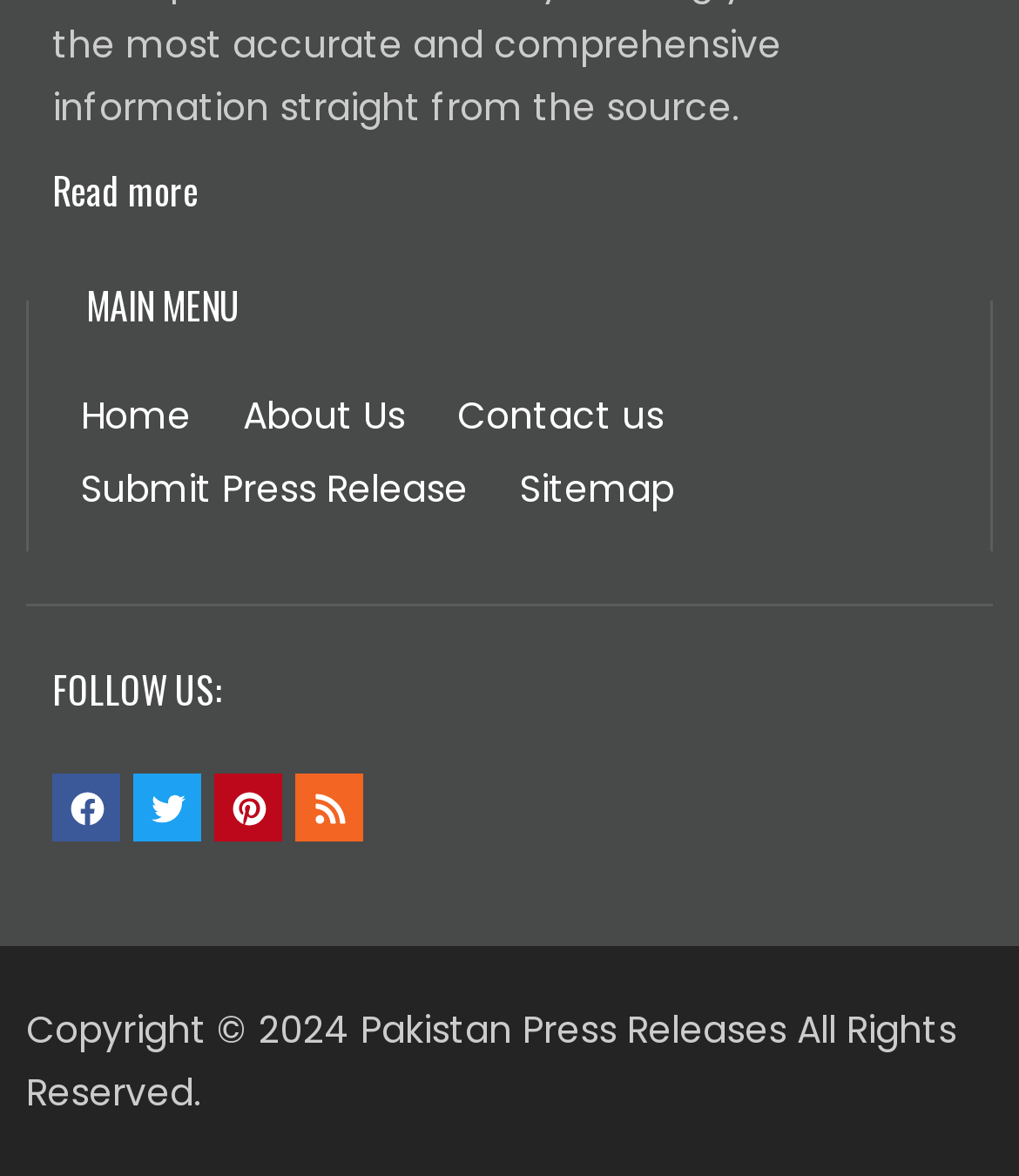What is the purpose of the 'Submit Press Release' link?
Refer to the image and provide a one-word or short phrase answer.

To submit a press release